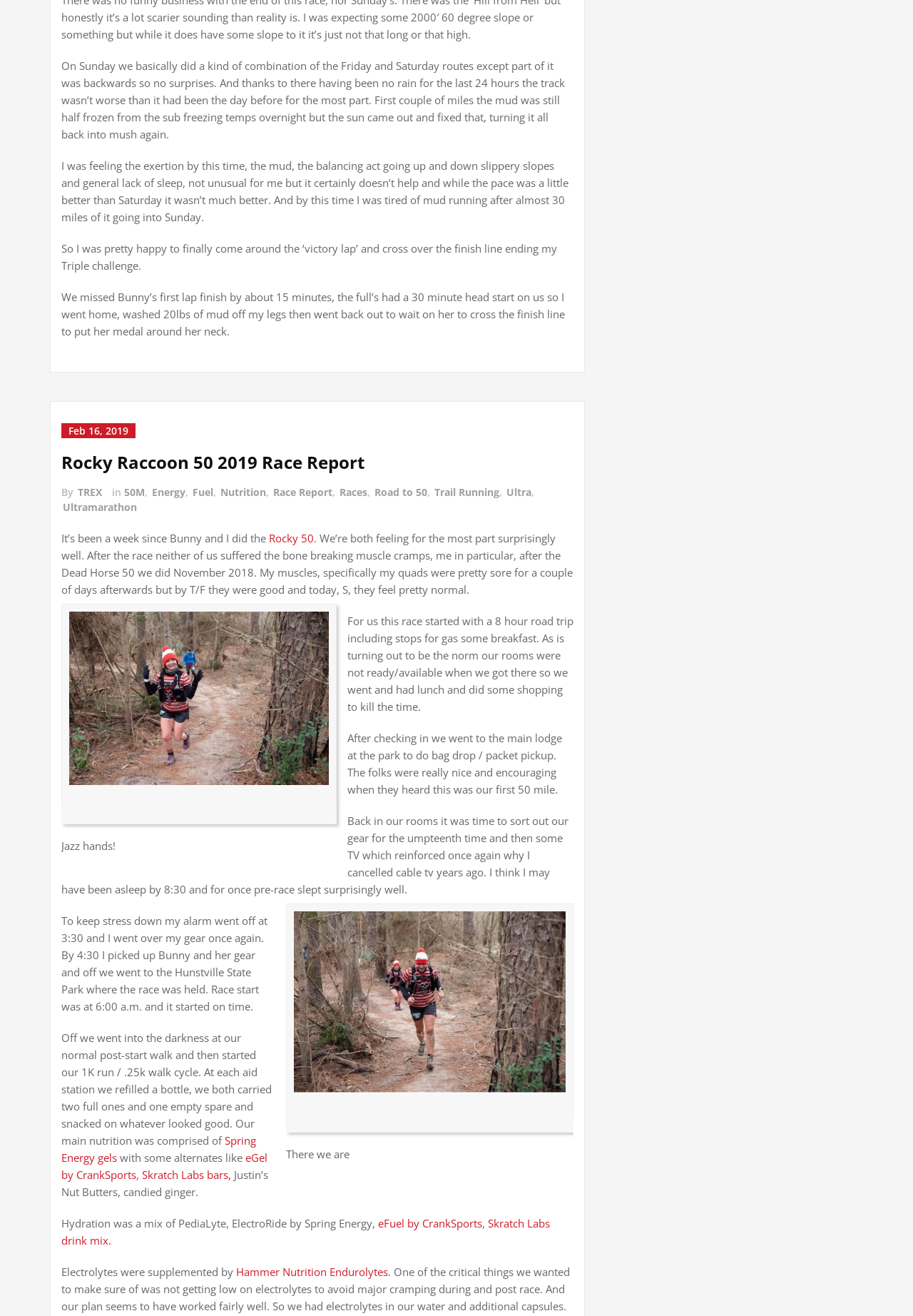Pinpoint the bounding box coordinates for the area that should be clicked to perform the following instruction: "Read the article about Rocky Raccoon 50 2019".

[0.067, 0.341, 0.628, 0.391]